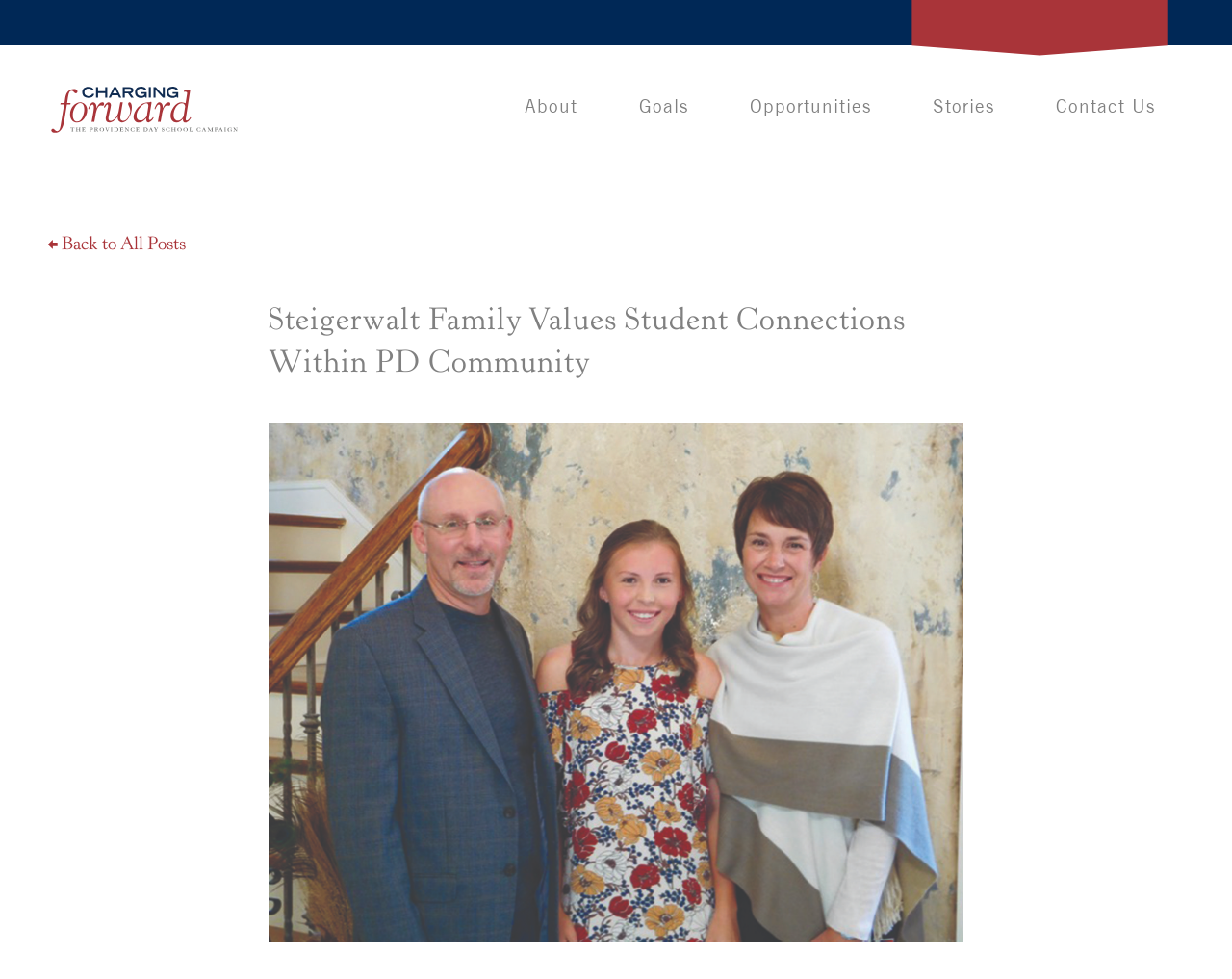Where can I find more posts?
Based on the image, provide a one-word or brief-phrase response.

Back to All Posts